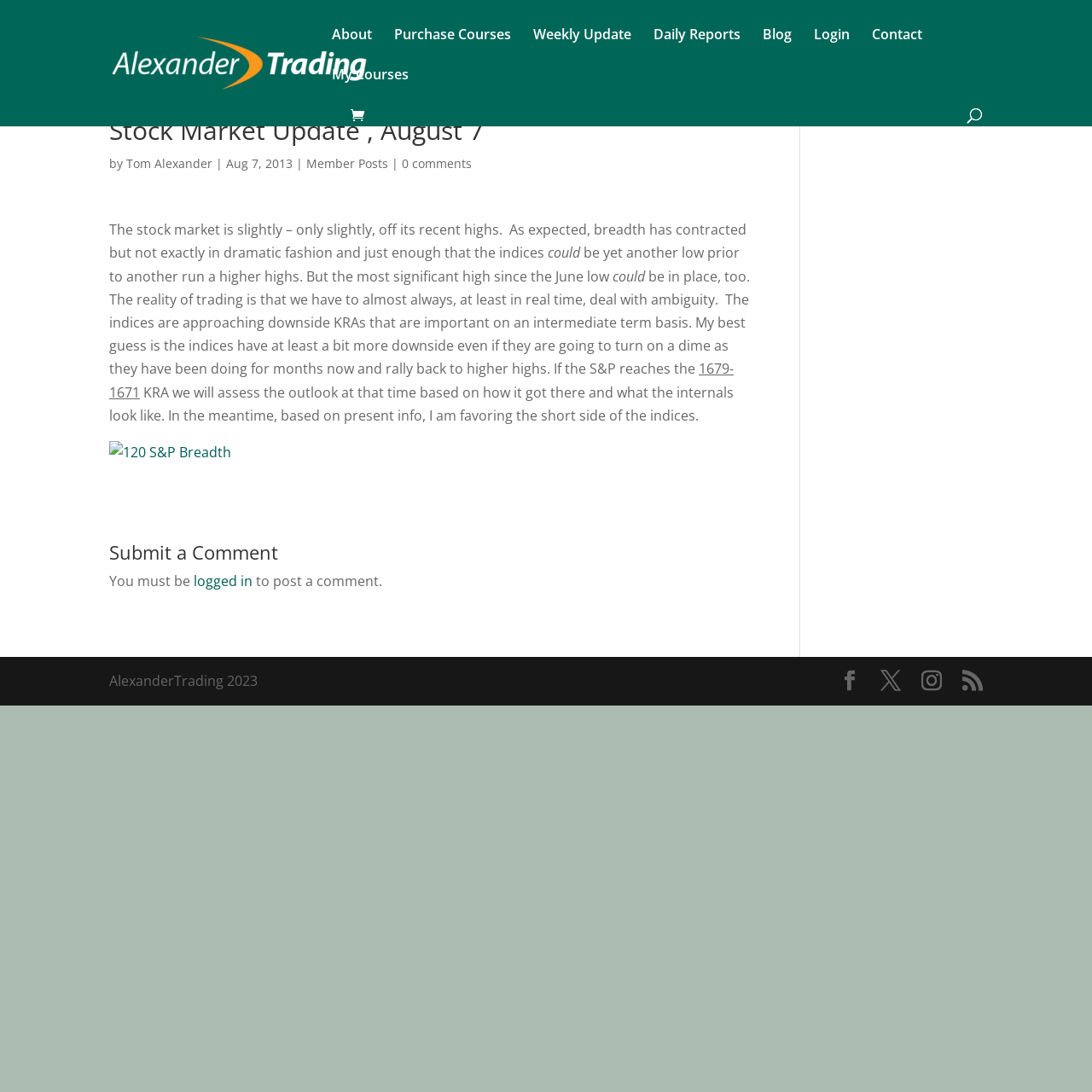Generate an in-depth caption that captures all aspects of the webpage.

The webpage is a blog post titled "Stock Market Update, August 7" by Tom Alexander. At the top, there is a logo of Alexander Trading, accompanied by a link to the website. Below the logo, there is a navigation menu with links to various sections, including "About", "Purchase Courses", "Weekly Update", "Daily Reports", "Blog", "Login", "Contact", and "My Courses". 

To the right of the navigation menu, there is a search bar. Below the search bar, the main content of the blog post begins. The title "Stock Market Update, August 7" is followed by the author's name, Tom Alexander, and the date of the post, August 7, 2013. 

The blog post discusses the current state of the stock market, mentioning that it is slightly off its recent highs. The author shares their analysis of the market, including the contraction of breadth and the potential for the indices to reach new highs. The post includes a link to "Member Posts" and a comment section, where users can submit their comments. 

There is an image embedded in the post, labeled "120 S&P Breadth", which appears to be a chart or graph related to the stock market. 

At the bottom of the page, there is a footer section with links to social media platforms and a copyright notice, "AlexanderTrading 2023".